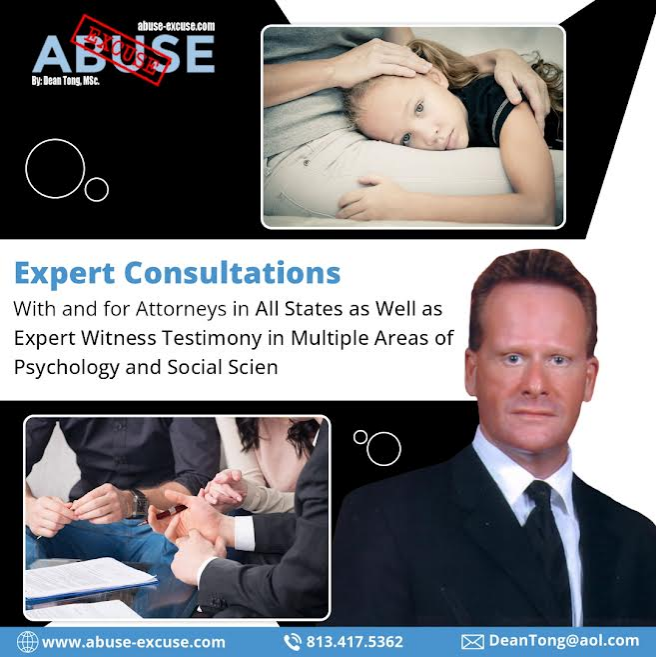Break down the image and describe each part extensively.

The image presents a professional advertisement for Dean Tong, a certified forensic consultant and trial expert specializing in cases related to child abuse accusations. Prominently featured is the text "Expert Consultations," highlighting his services for attorneys across all states, alongside an assurance of providing expert witness testimony in various fields of psychology and social science. The layout includes a clear depiction of Dean Tong, conveying a sense of professionalism and authority. In the background, images portray a child in a vulnerable situation, underscoring the gravity of false accusations and the importance of expert legal support. The design emphasizes the need for reliability and trust in navigating sensitive legal matters concerning children and abuse claims, inviting those in need to seek his expertise for protection and justice.